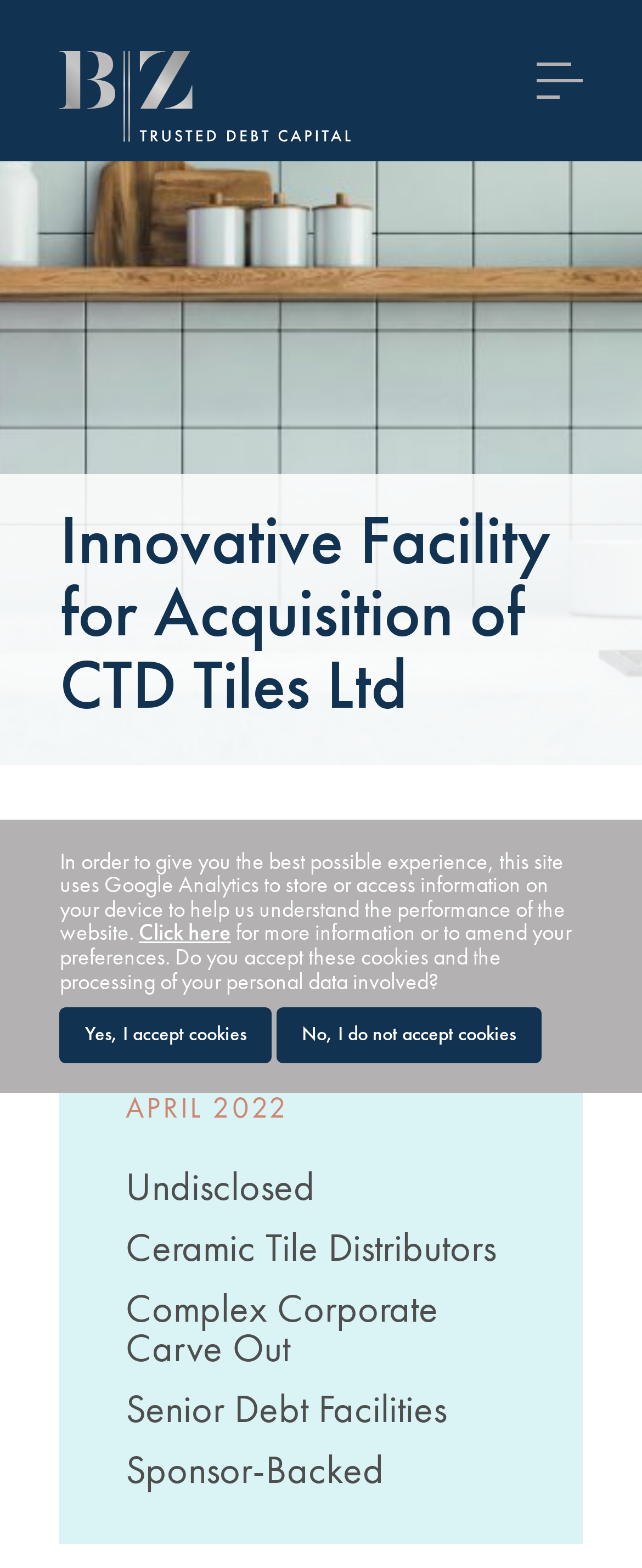Please provide the bounding box coordinates for the element that needs to be clicked to perform the instruction: "Click the TEAM link". The coordinates must consist of four float numbers between 0 and 1, formatted as [left, top, right, bottom].

[0.442, 0.013, 0.558, 0.039]